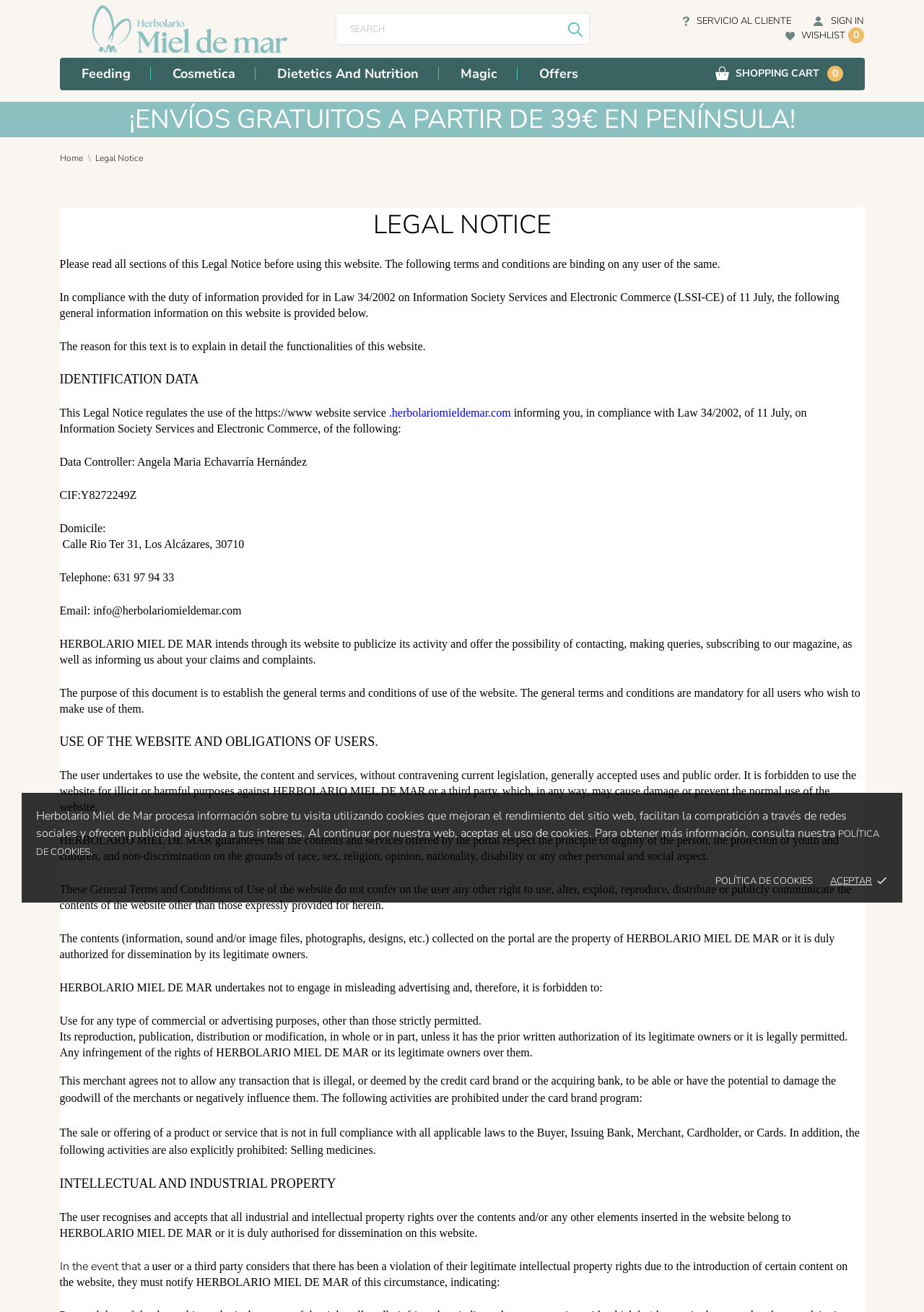What is the purpose of the website?
Using the image as a reference, answer the question in detail.

I found the purpose of the website by reading the introductory text, which states that 'HERBOLARIO MIEL DE MAR intends through its website to publicize its activity and offer the possibility of contacting, making queries, subscribing to our magazine, as well as informing us about your claims and complaints.'